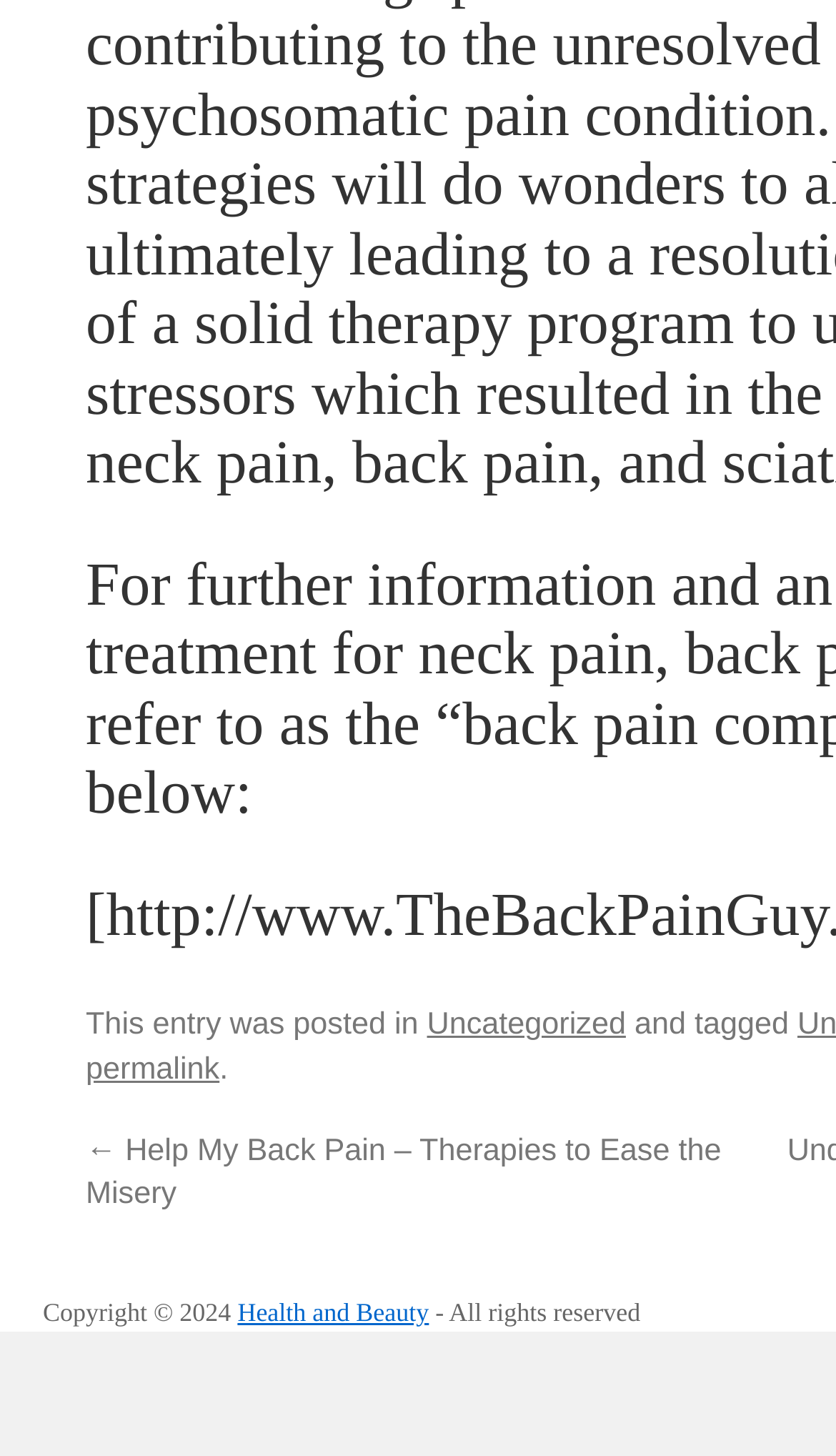Provide the bounding box coordinates of the HTML element this sentence describes: "Health and Beauty".

[0.284, 0.947, 0.513, 0.968]